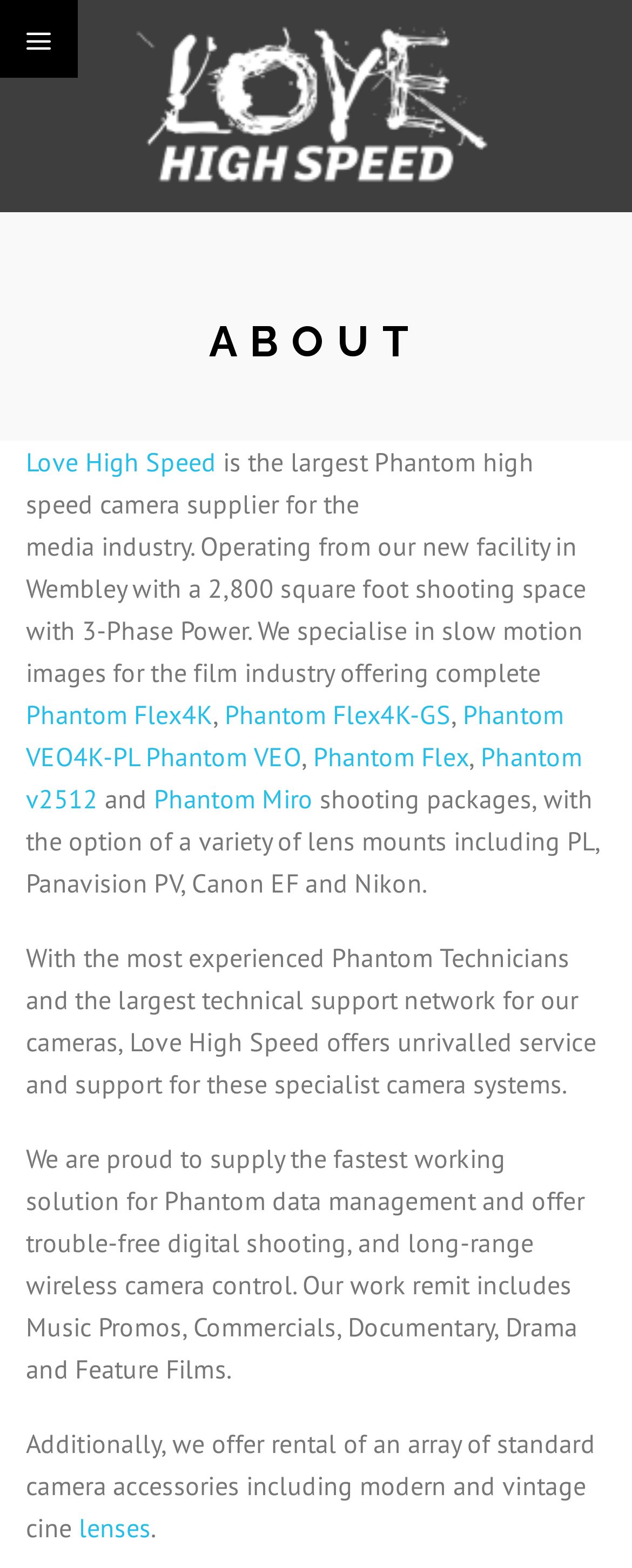Respond to the question below with a single word or phrase:
What type of projects does the company work on?

Music Promos, Commercials, etc.